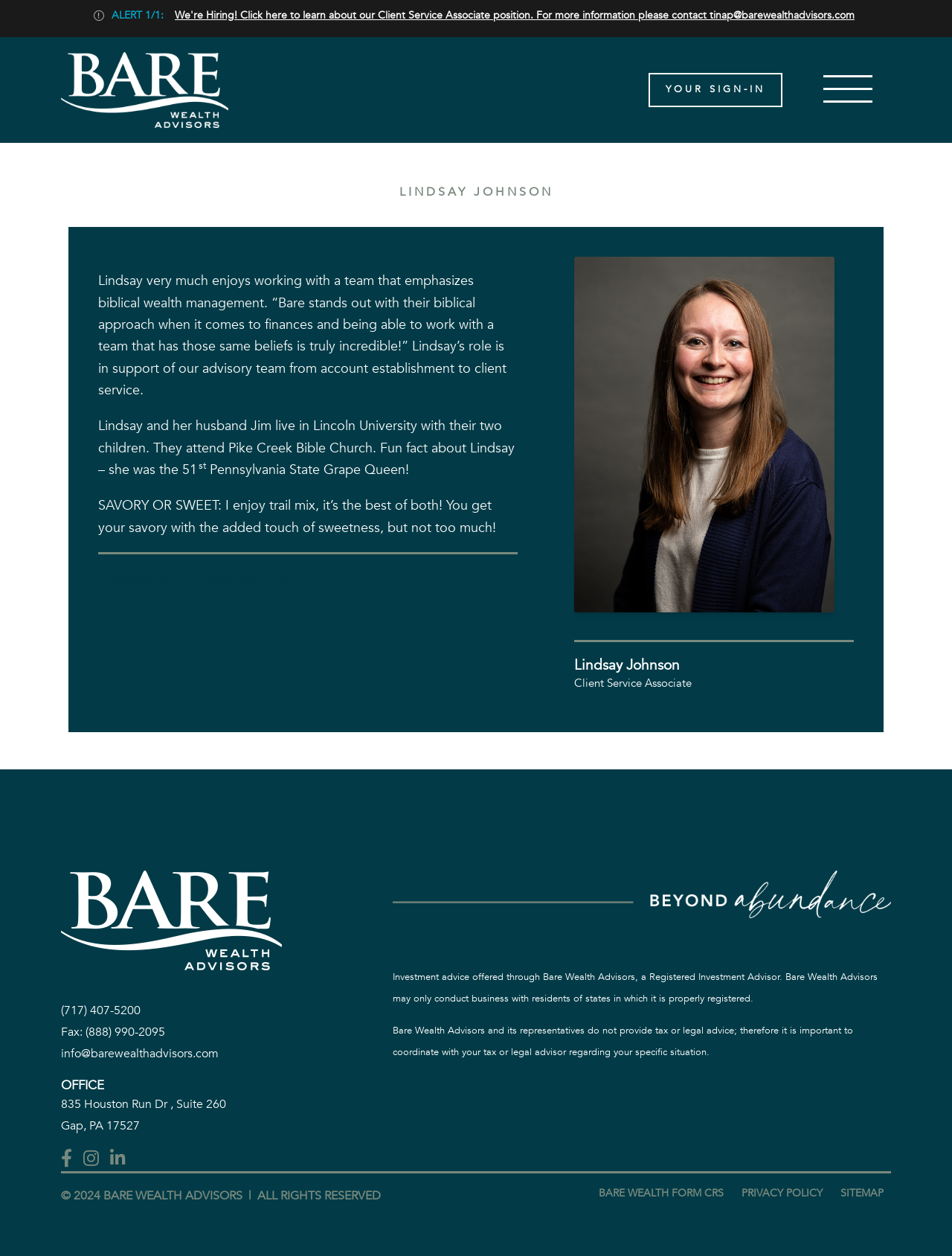What is the address of Bare Wealth Advisors' office?
Using the image, respond with a single word or phrase.

835 Houston Run Dr, Suite 260 Gap, PA 17527